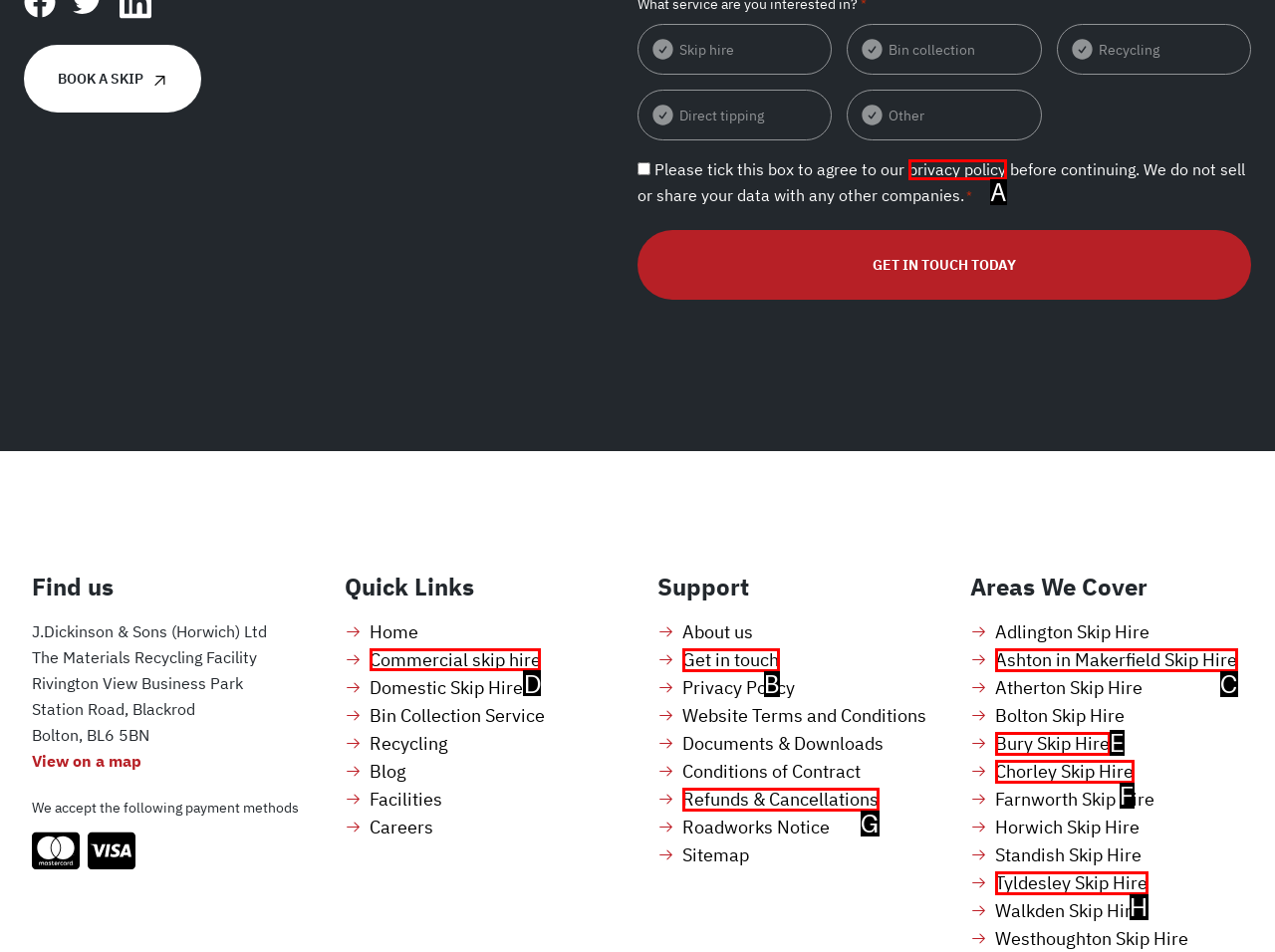Specify which UI element should be clicked to accomplish the task: Click the 'Commercial skip hire' link. Answer with the letter of the correct choice.

D